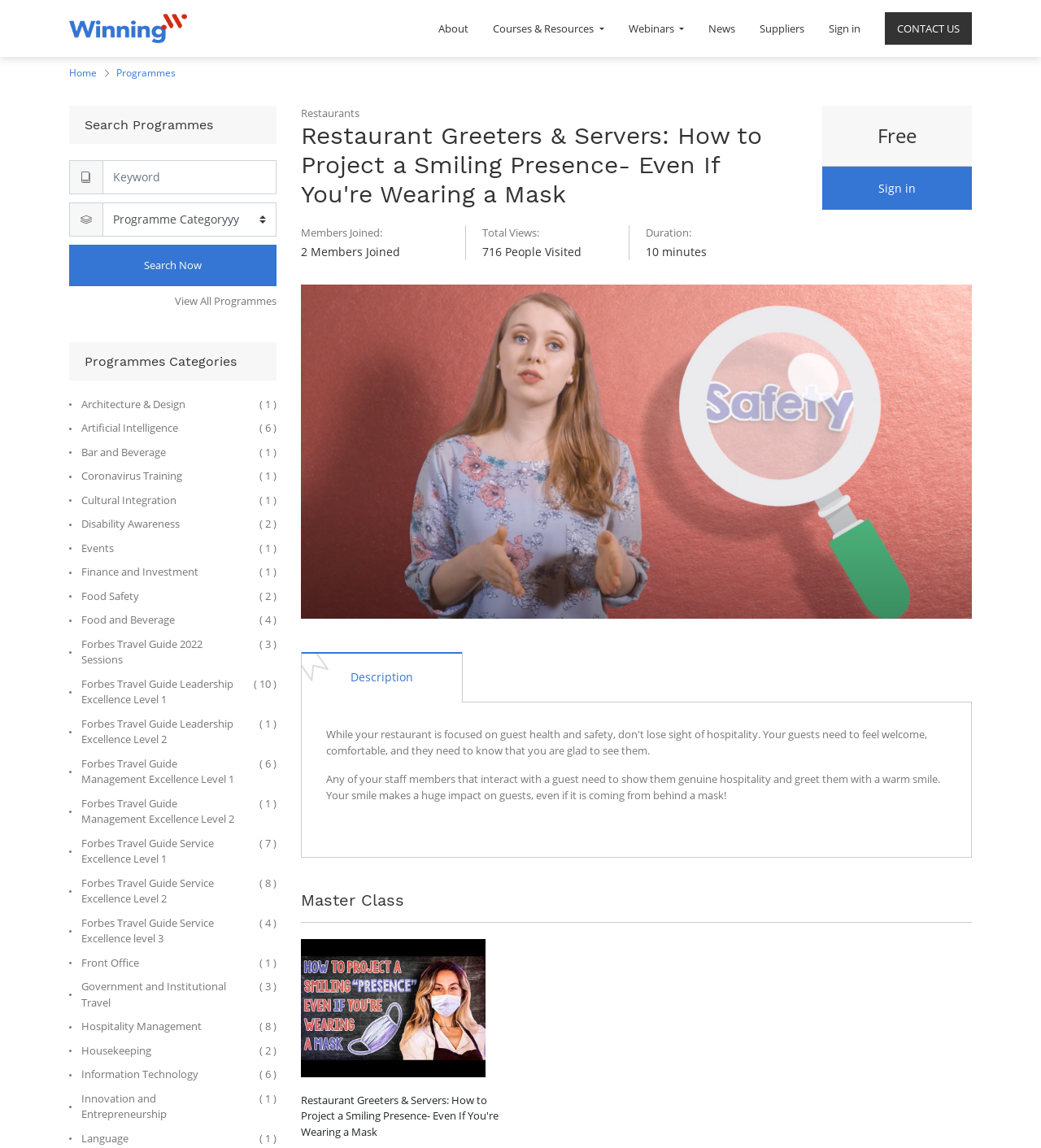Give a one-word or short-phrase answer to the following question: 
What is the duration of the course 'Restaurant Greeters & Servers'?

10 minutes